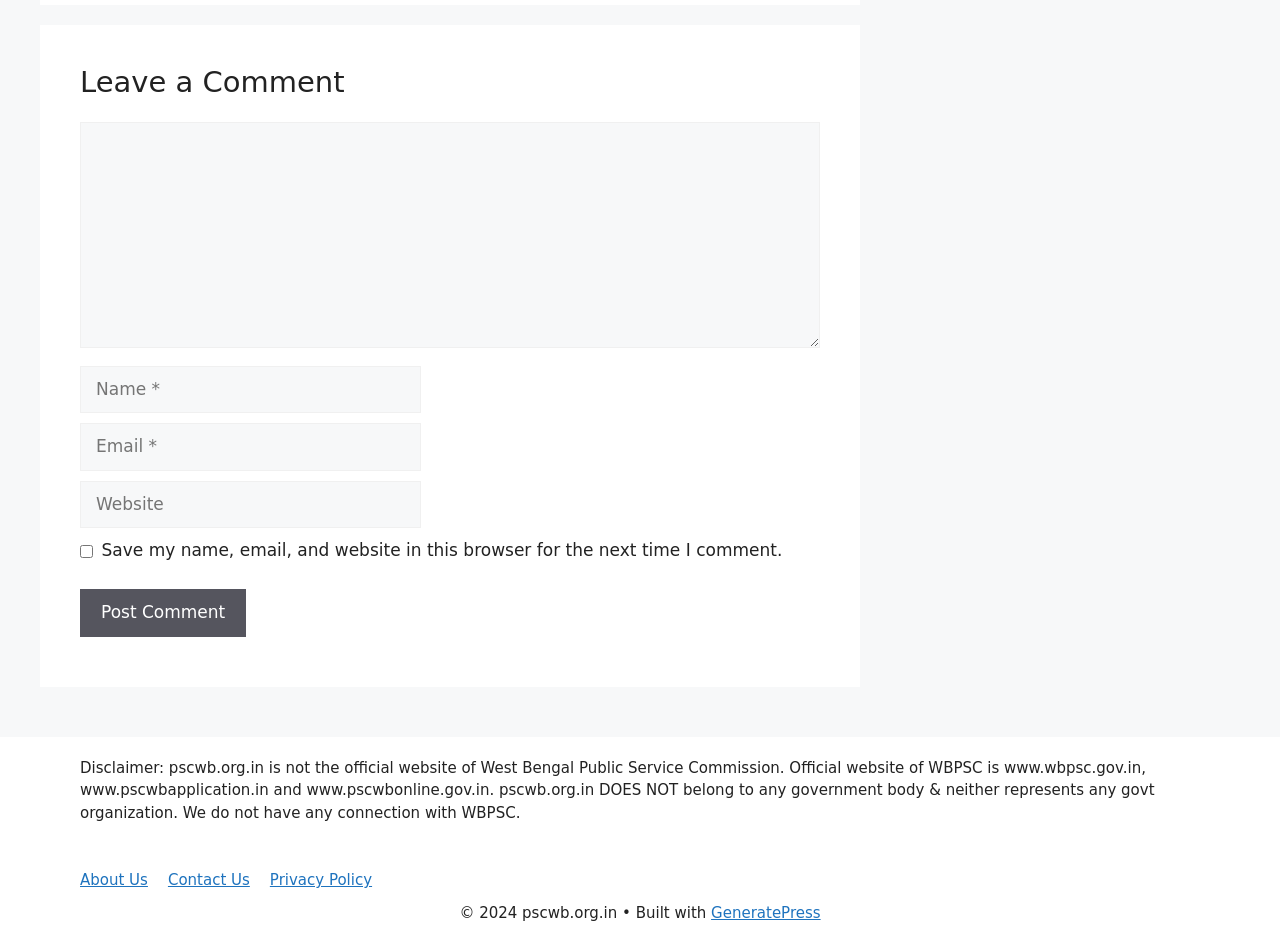What is the copyright year of this website?
Based on the screenshot, answer the question with a single word or phrase.

2024